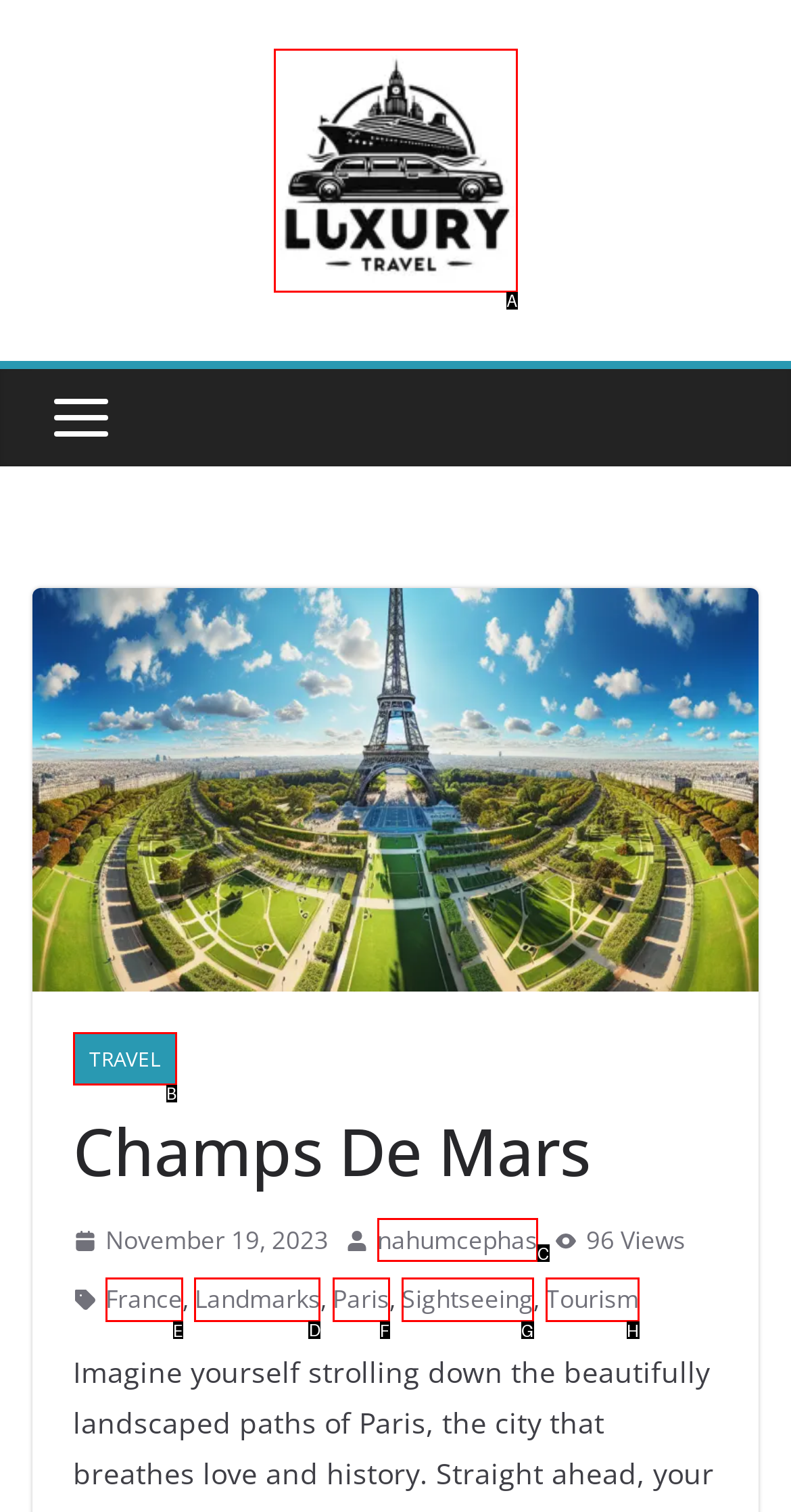What letter corresponds to the UI element to complete this task: Explore Landmarks
Answer directly with the letter.

D